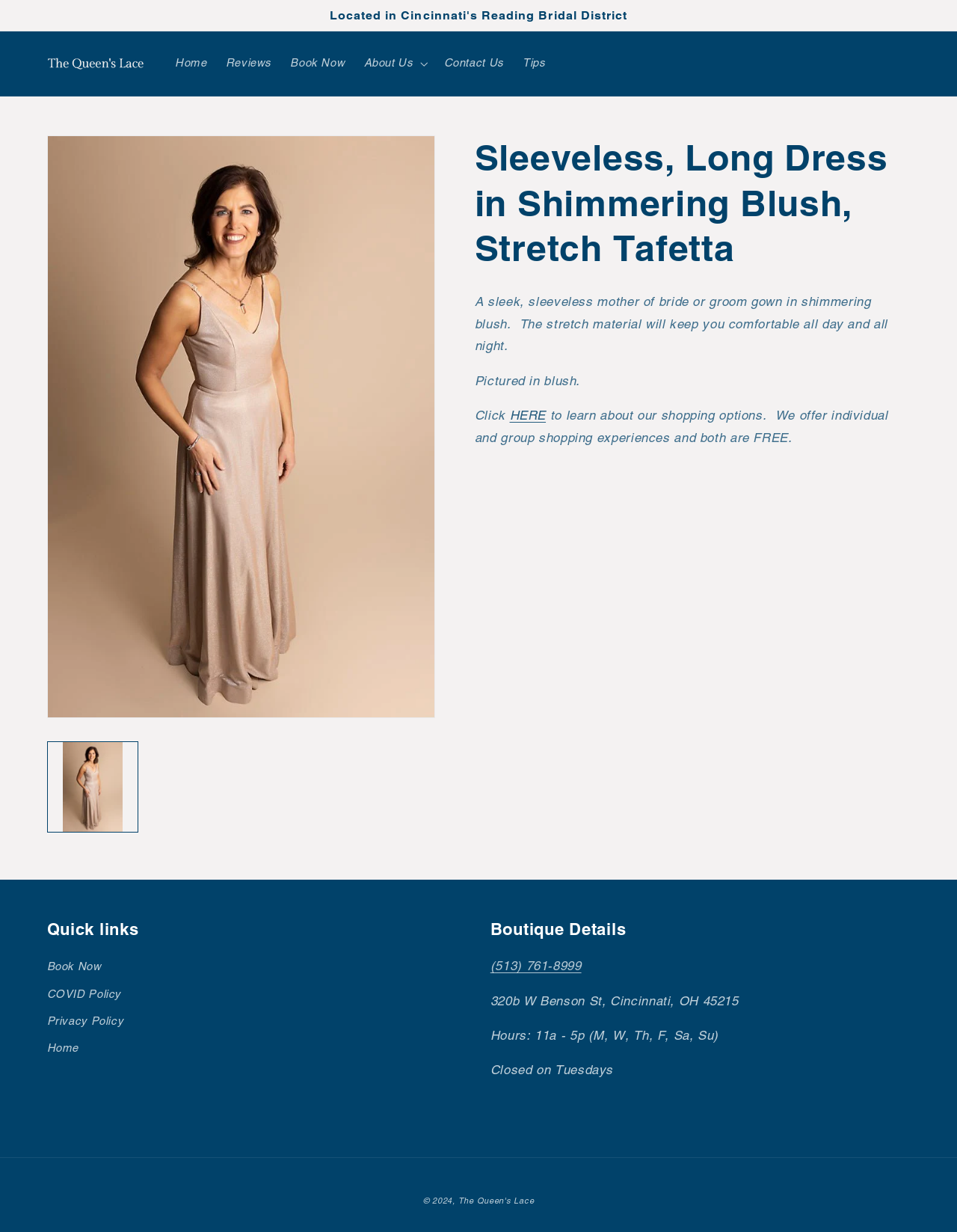Please identify the bounding box coordinates of the element I should click to complete this instruction: 'Go to the main News page'. The coordinates should be given as four float numbers between 0 and 1, like this: [left, top, right, bottom].

None